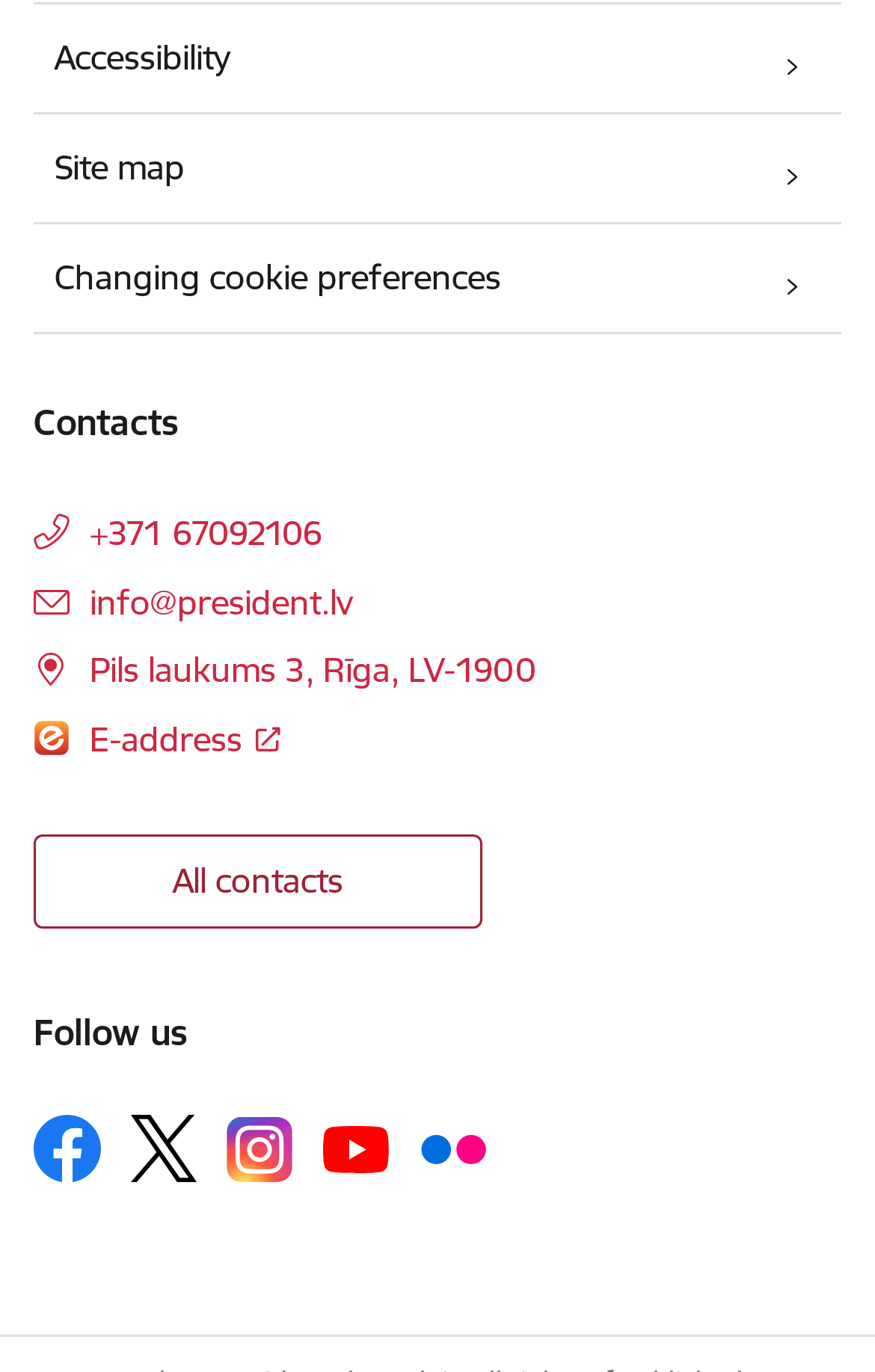What is the address of the president?
Use the information from the image to give a detailed answer to the question.

The address of the president can be found in the 'Contacts' section, which is located in the middle of the webpage. Inside the 'Contacts' section, there is an article with a link labeled 'Pils laukums 3, Rīga, LV-1900', which is the address of the president.